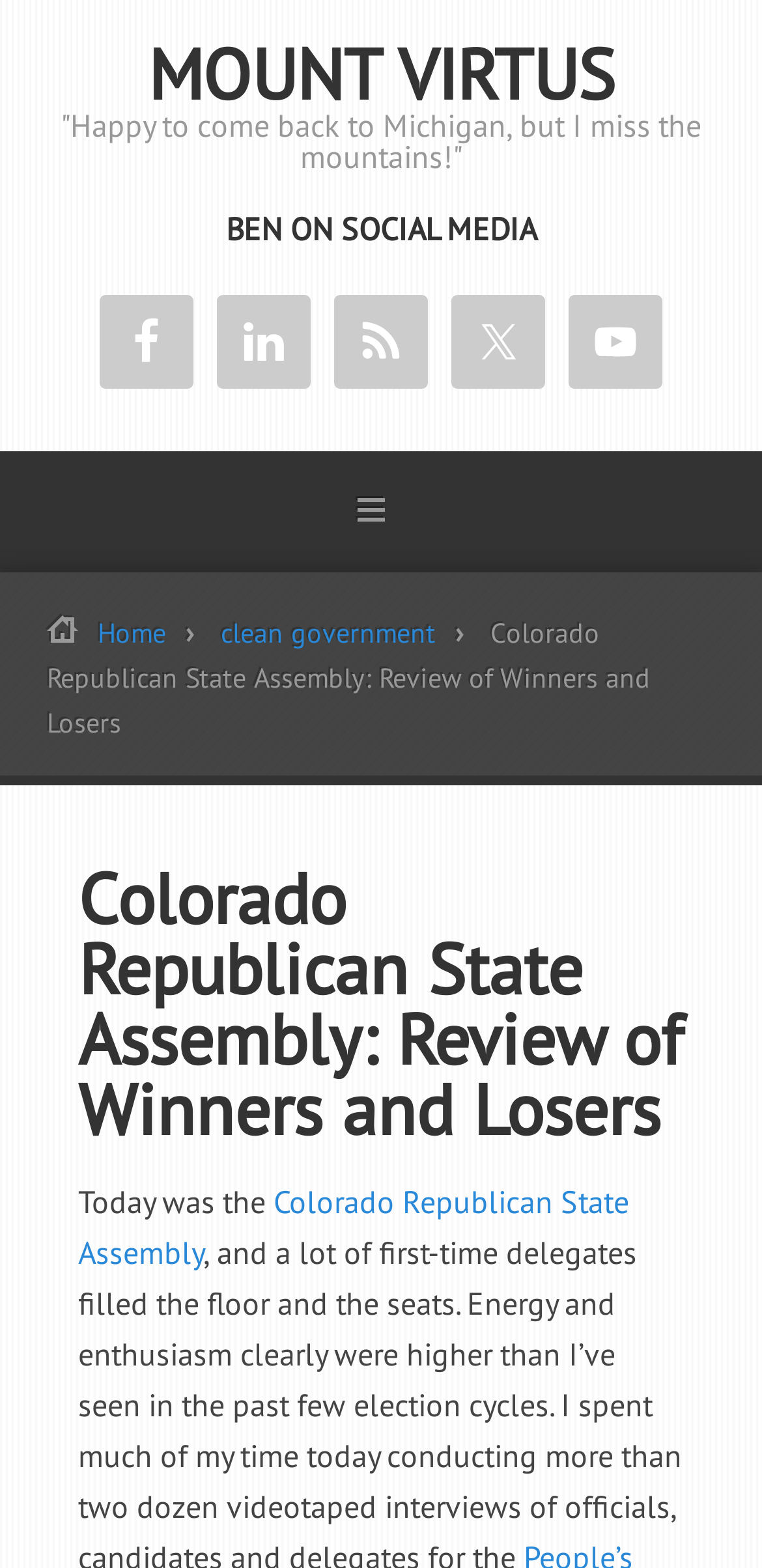Can you find the bounding box coordinates for the element that needs to be clicked to execute this instruction: "Check Colorado Republican State Assembly"? The coordinates should be given as four float numbers between 0 and 1, i.e., [left, top, right, bottom].

[0.103, 0.754, 0.826, 0.812]